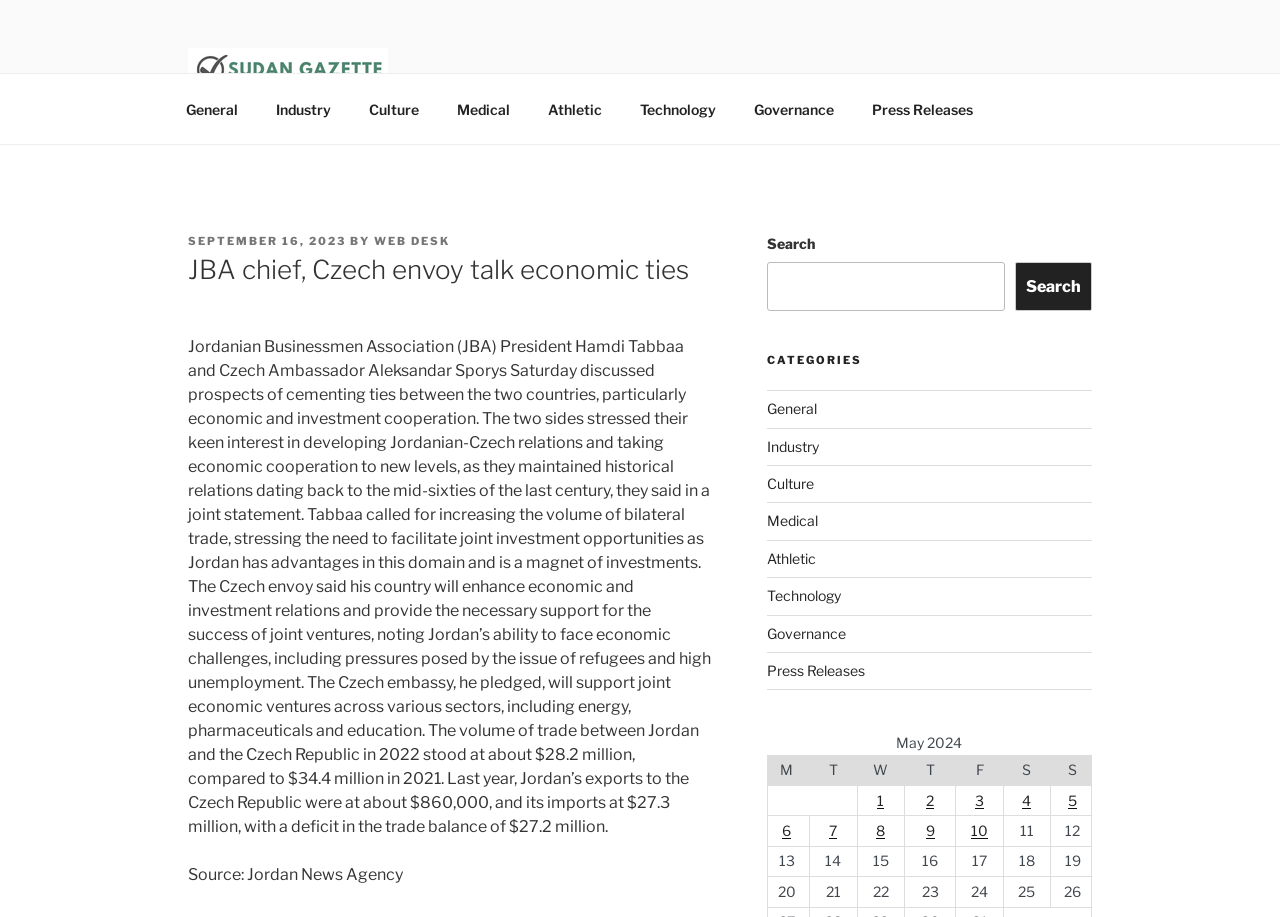Given the element description: "parent_node: Search name="s"", predict the bounding box coordinates of the UI element it refers to, using four float numbers between 0 and 1, i.e., [left, top, right, bottom].

[0.599, 0.286, 0.785, 0.339]